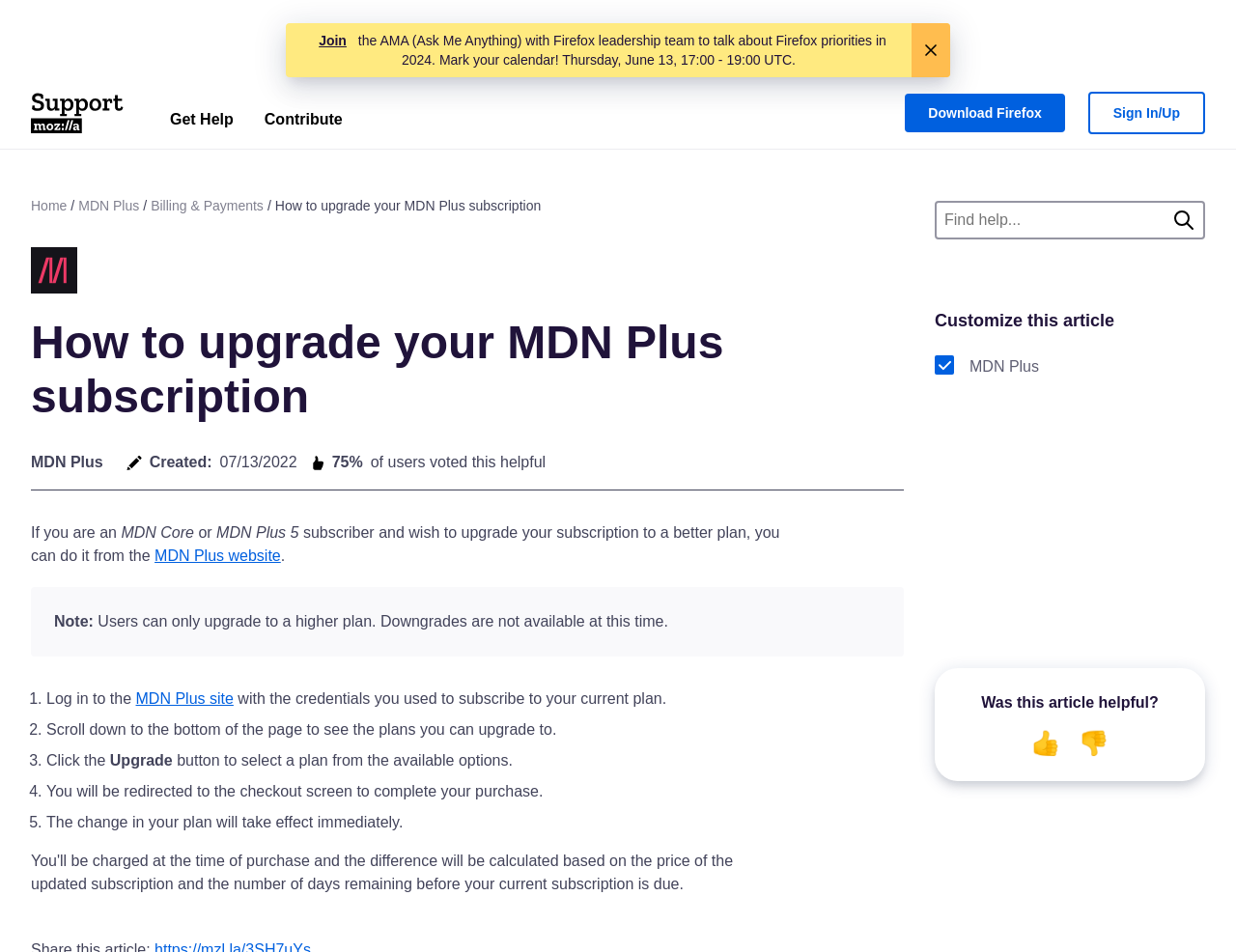Please find the bounding box coordinates for the clickable element needed to perform this instruction: "Click the 'MDN Plus website' link".

[0.125, 0.575, 0.227, 0.592]